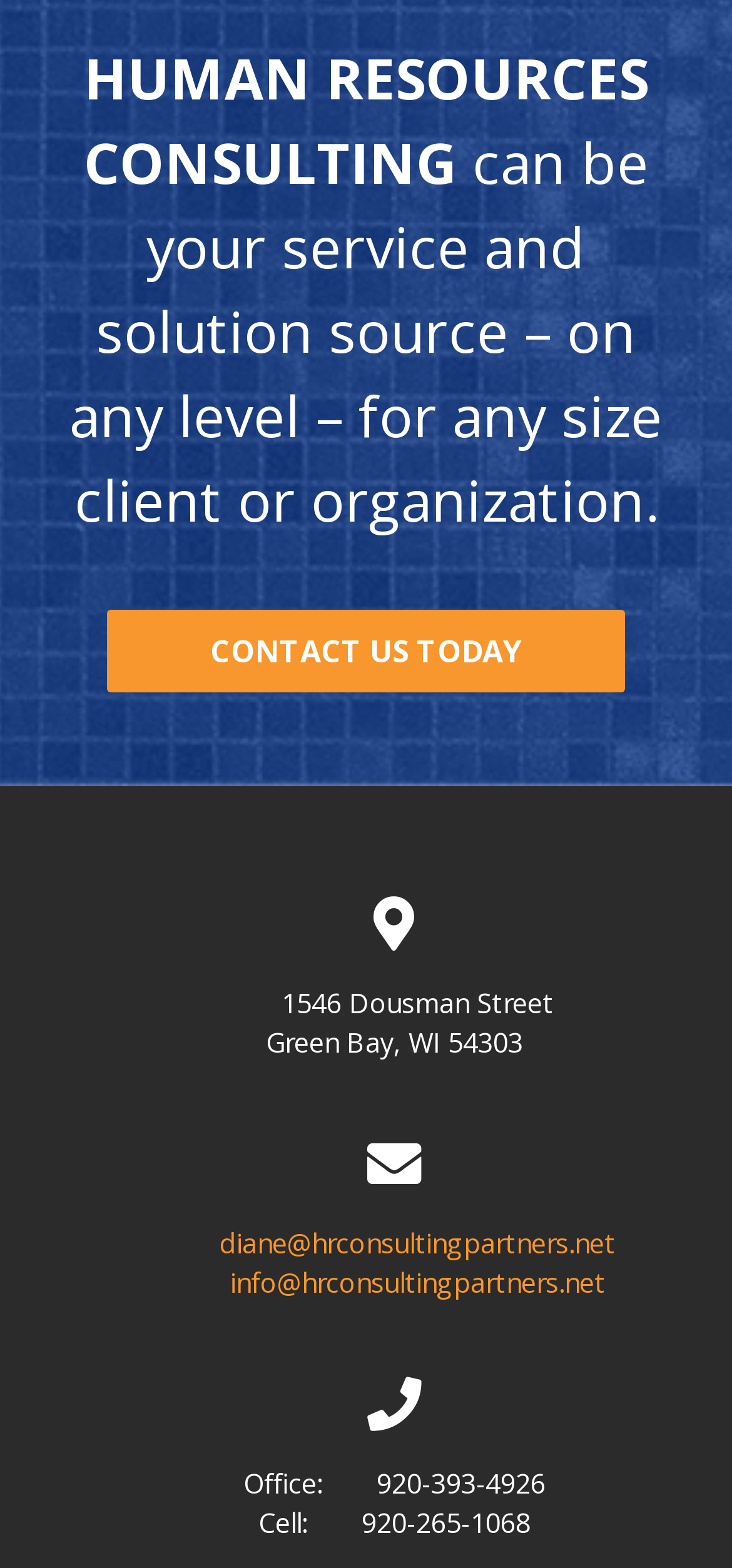Given the content of the image, can you provide a detailed answer to the question?
What is the company's office phone number?

The office phone number can be found next to the 'Office:' StaticText element, which is linked as '920-393-4926'.